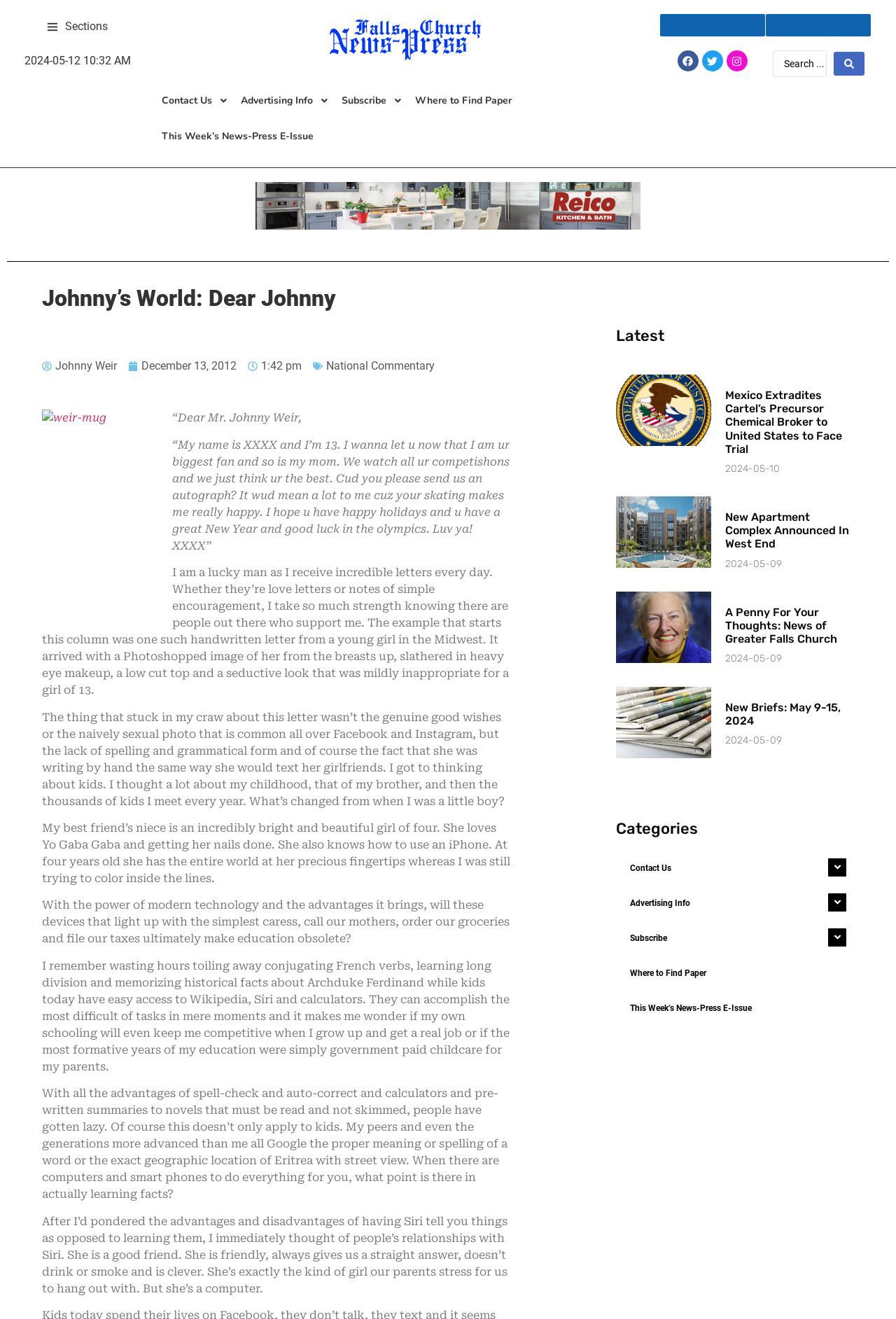Please locate the bounding box coordinates for the element that should be clicked to achieve the following instruction: "Search for something". Ensure the coordinates are given as four float numbers between 0 and 1, i.e., [left, top, right, bottom].

None